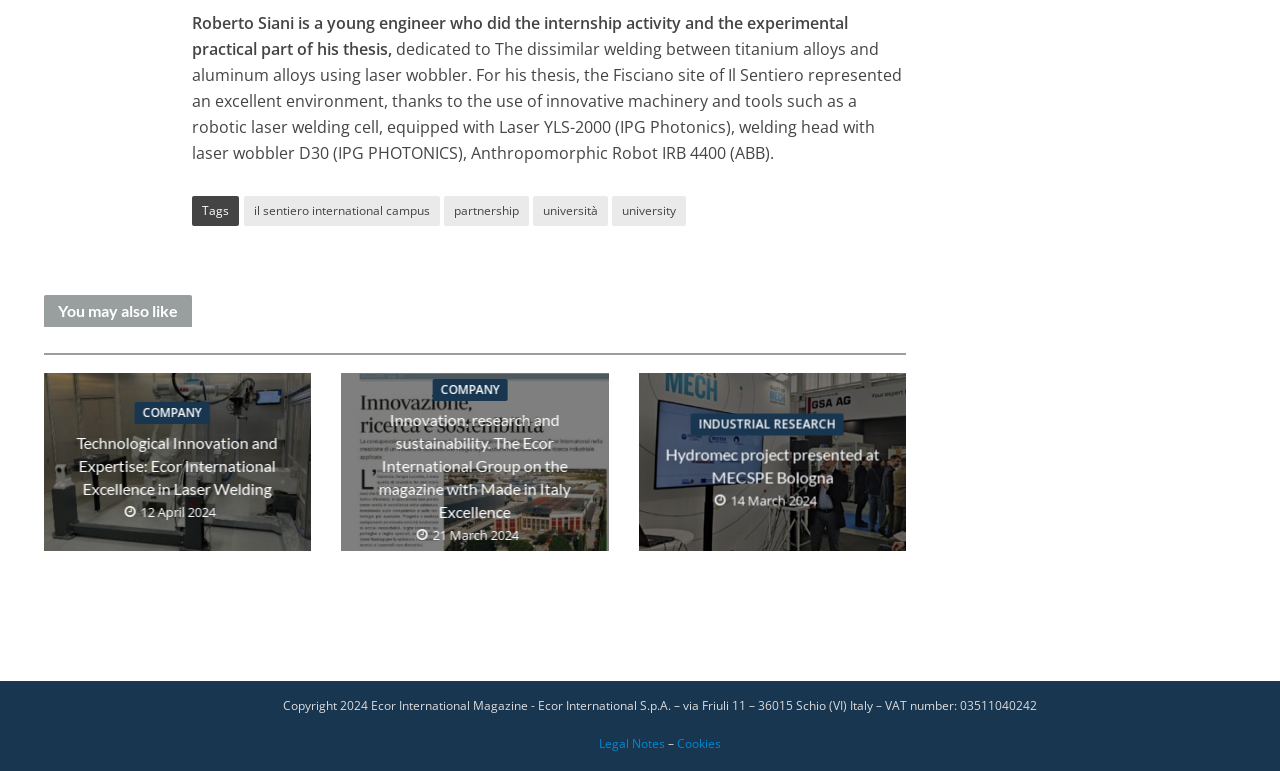What is the name of the company mentioned?
Answer the question based on the image using a single word or a brief phrase.

Ecor International